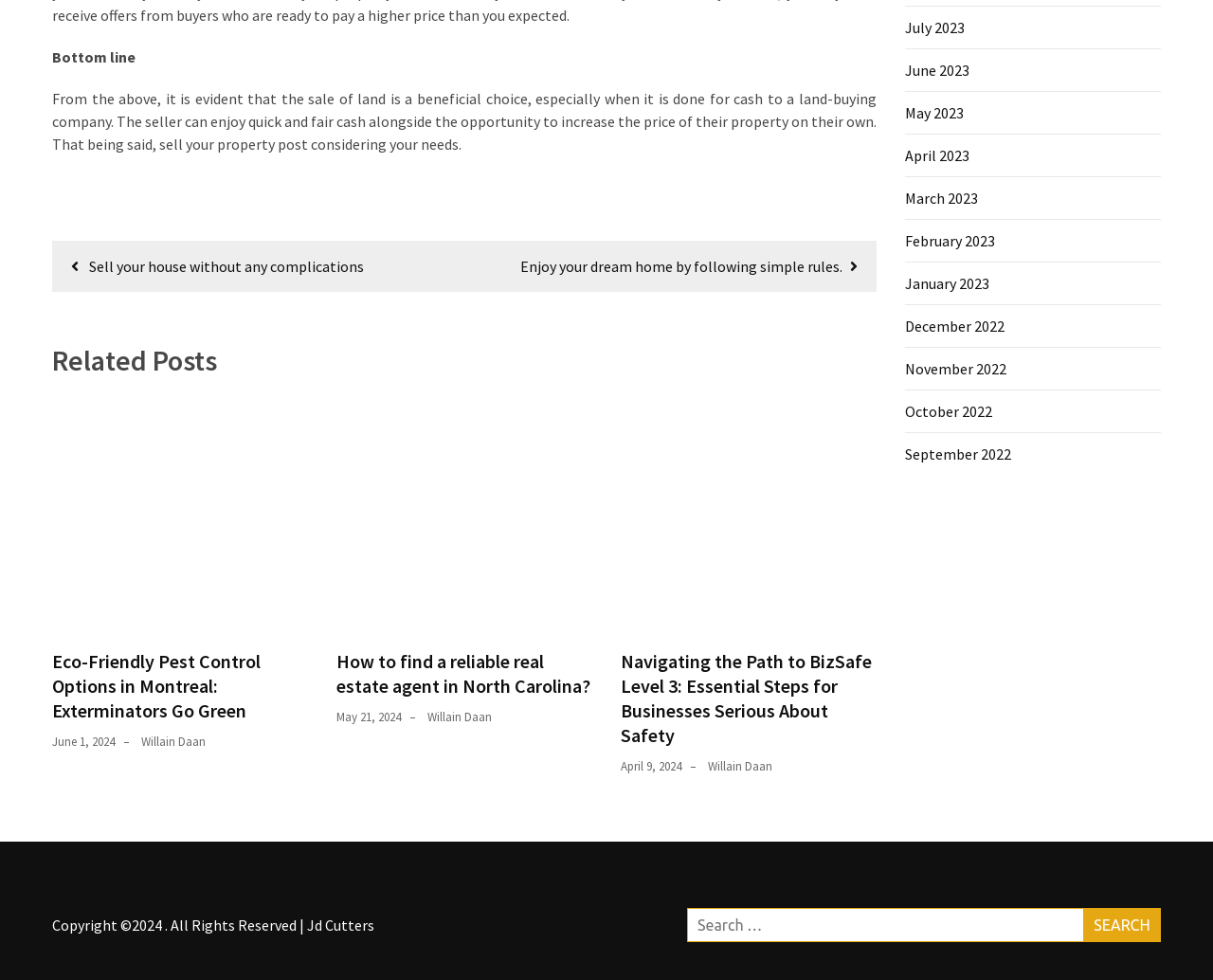Please indicate the bounding box coordinates for the clickable area to complete the following task: "View posts from 'June 2023'". The coordinates should be specified as four float numbers between 0 and 1, i.e., [left, top, right, bottom].

[0.746, 0.062, 0.799, 0.081]